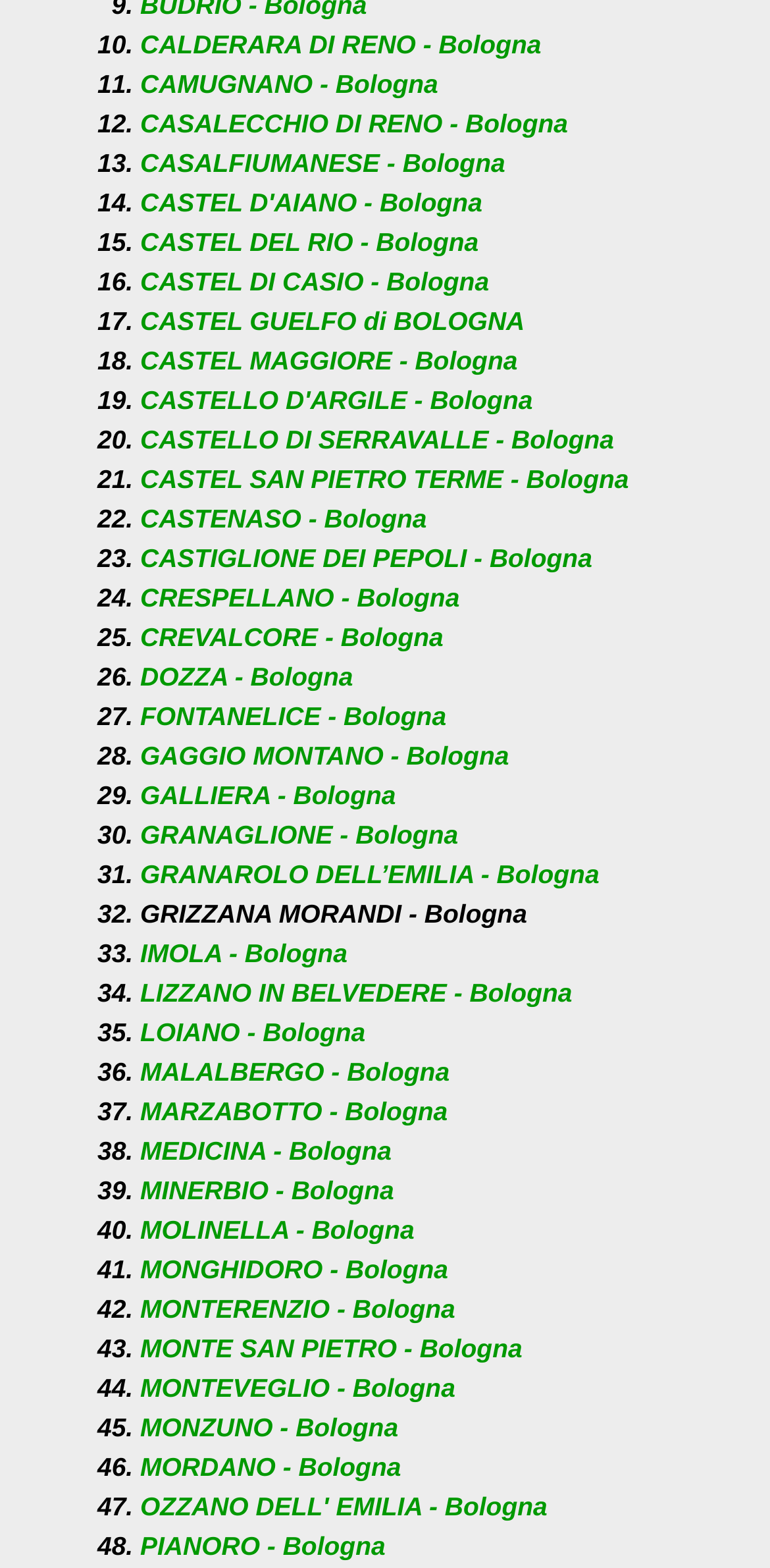Provide a one-word or one-phrase answer to the question:
What is the first municipality listed?

CALDERARA DI RENO - Bologna